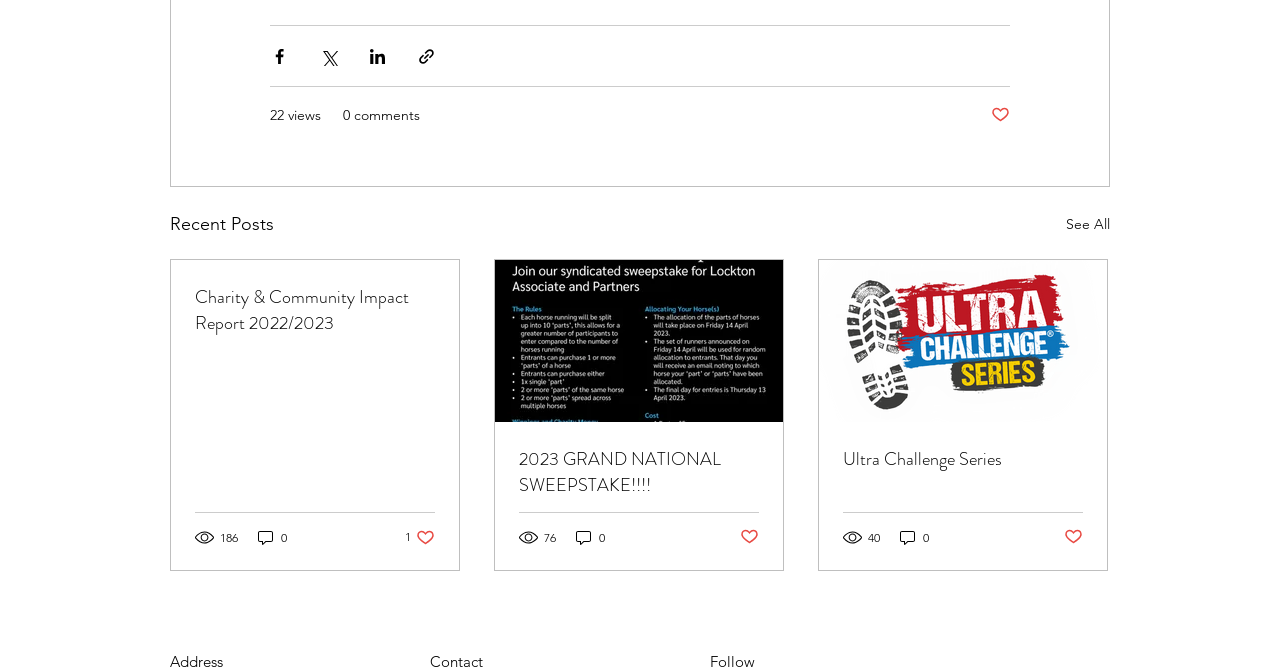Identify the bounding box of the UI component described as: "parent_node: Ultra Challenge Series".

[0.64, 0.388, 0.865, 0.63]